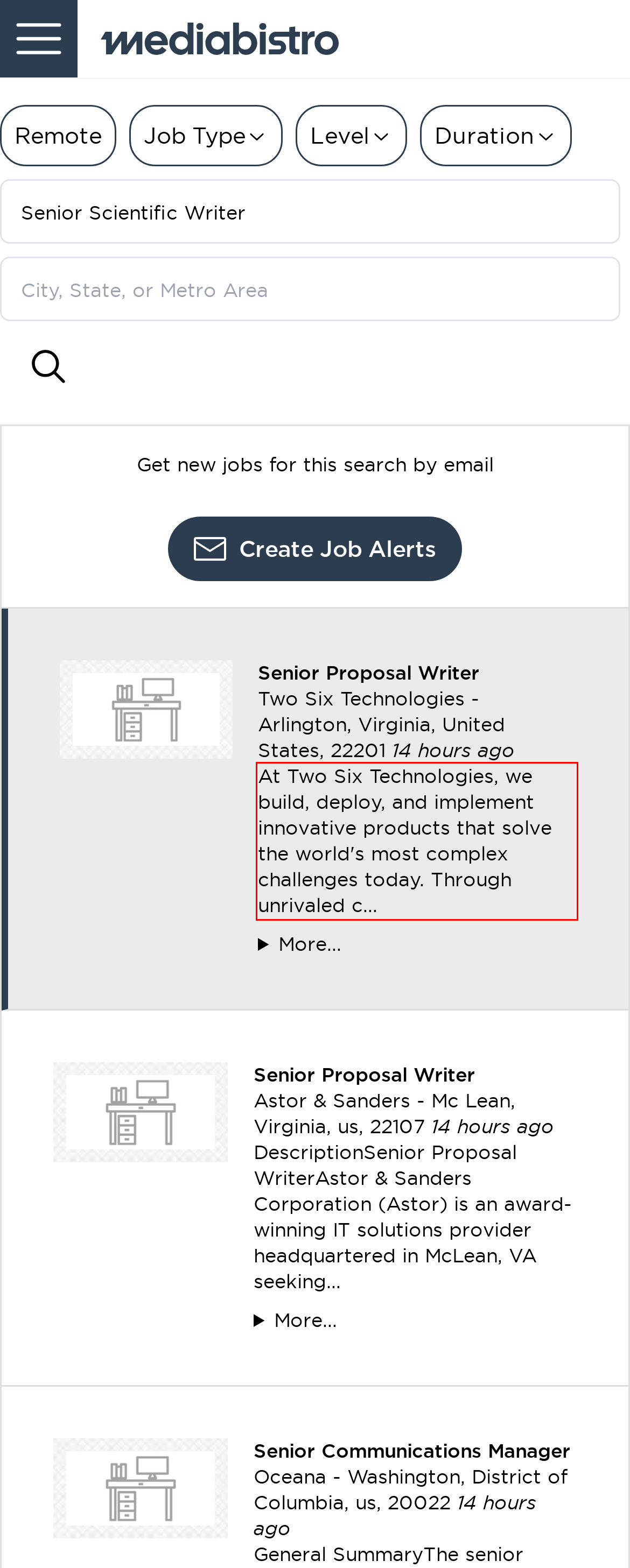You are provided with a screenshot of a webpage featuring a red rectangle bounding box. Extract the text content within this red bounding box using OCR.

At Two Six Technologies, we build, deploy, and implement innovative products that solve the world's most complex challenges today. Through unrivaled c...